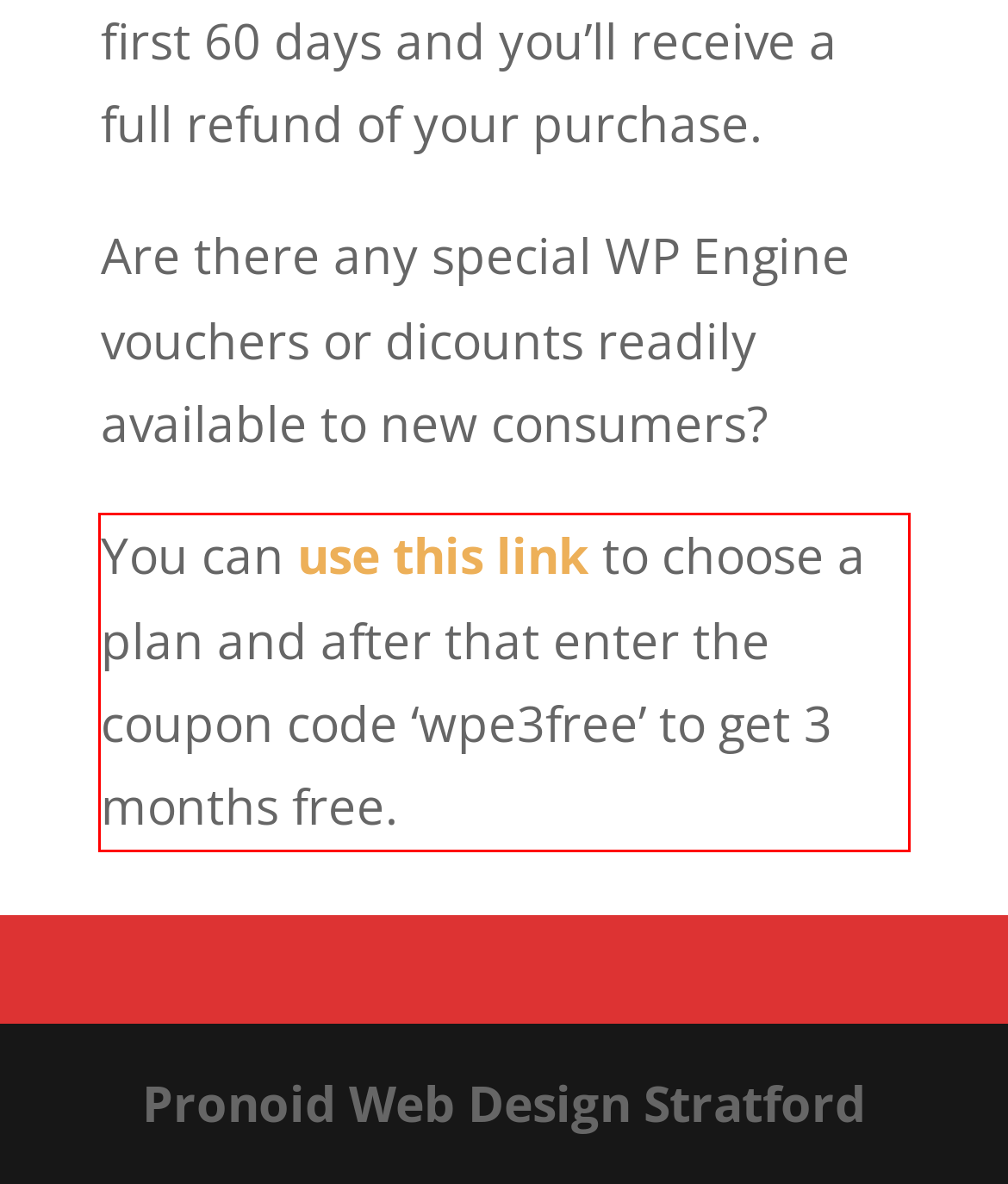Please take the screenshot of the webpage, find the red bounding box, and generate the text content that is within this red bounding box.

You can use this link to choose a plan and after that enter the coupon code ‘wpe3free’ to get 3 months free.